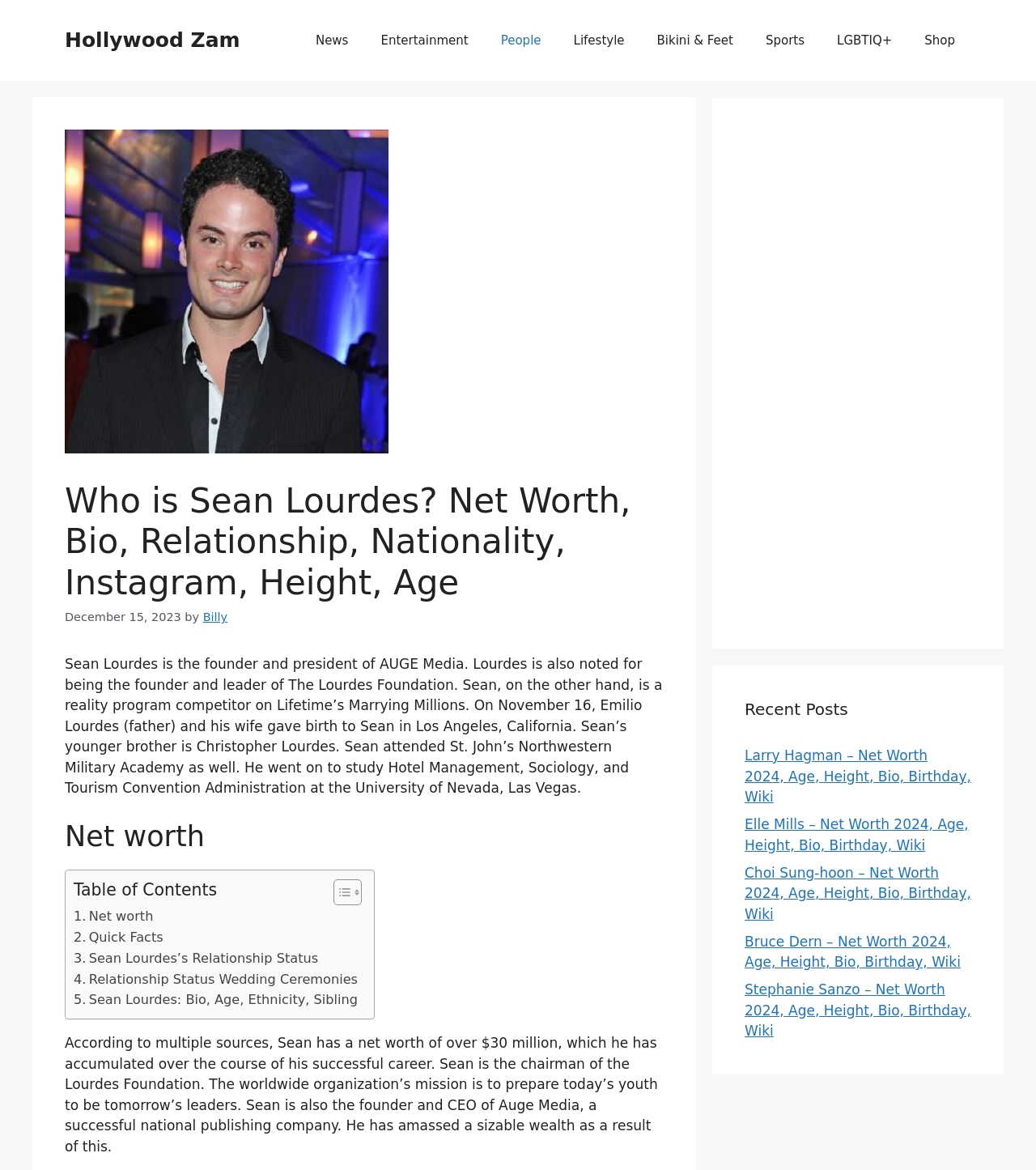Give a concise answer using one word or a phrase to the following question:
What is Sean Lourdes' occupation?

Founder and president of AUGE Media